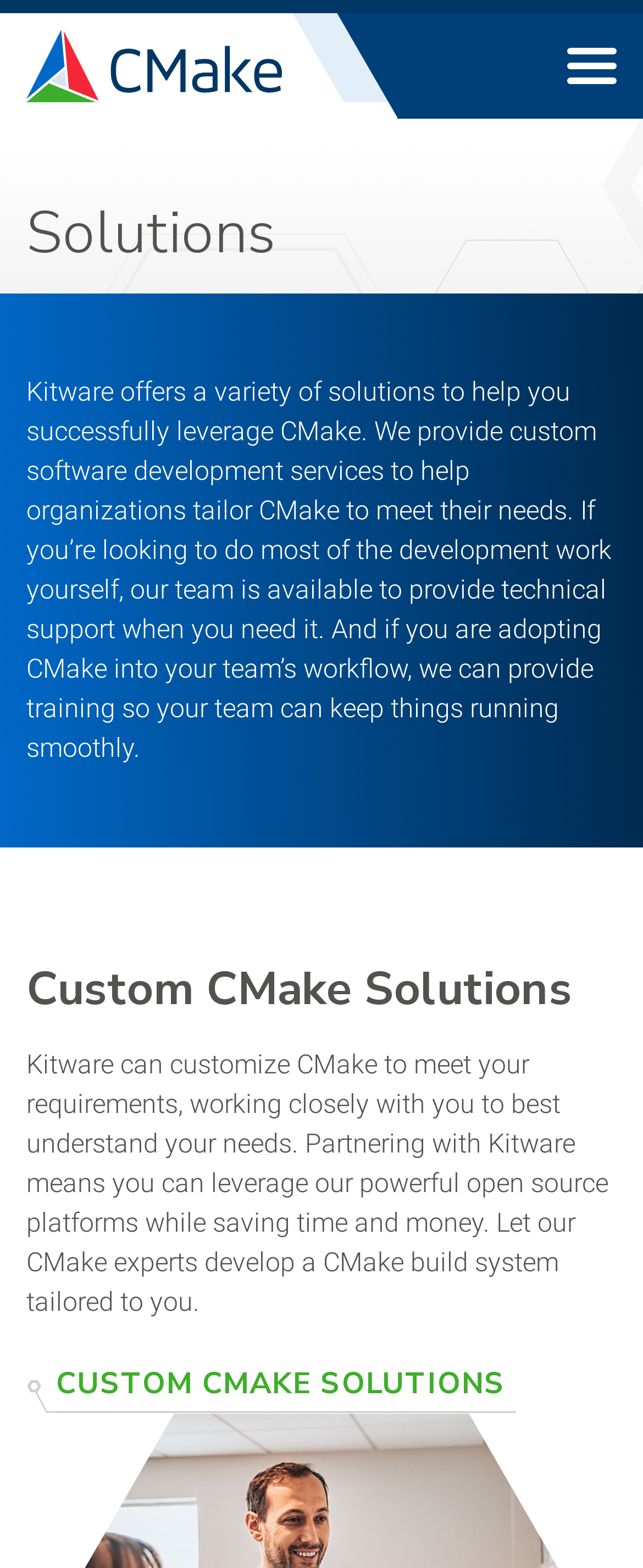What is the benefit of partnering with Kitware?
Please give a well-detailed answer to the question.

According to the webpage, partnering with Kitware means you can leverage their powerful open source platforms while saving time and money. This is stated in the static text that describes their custom CMake solutions.